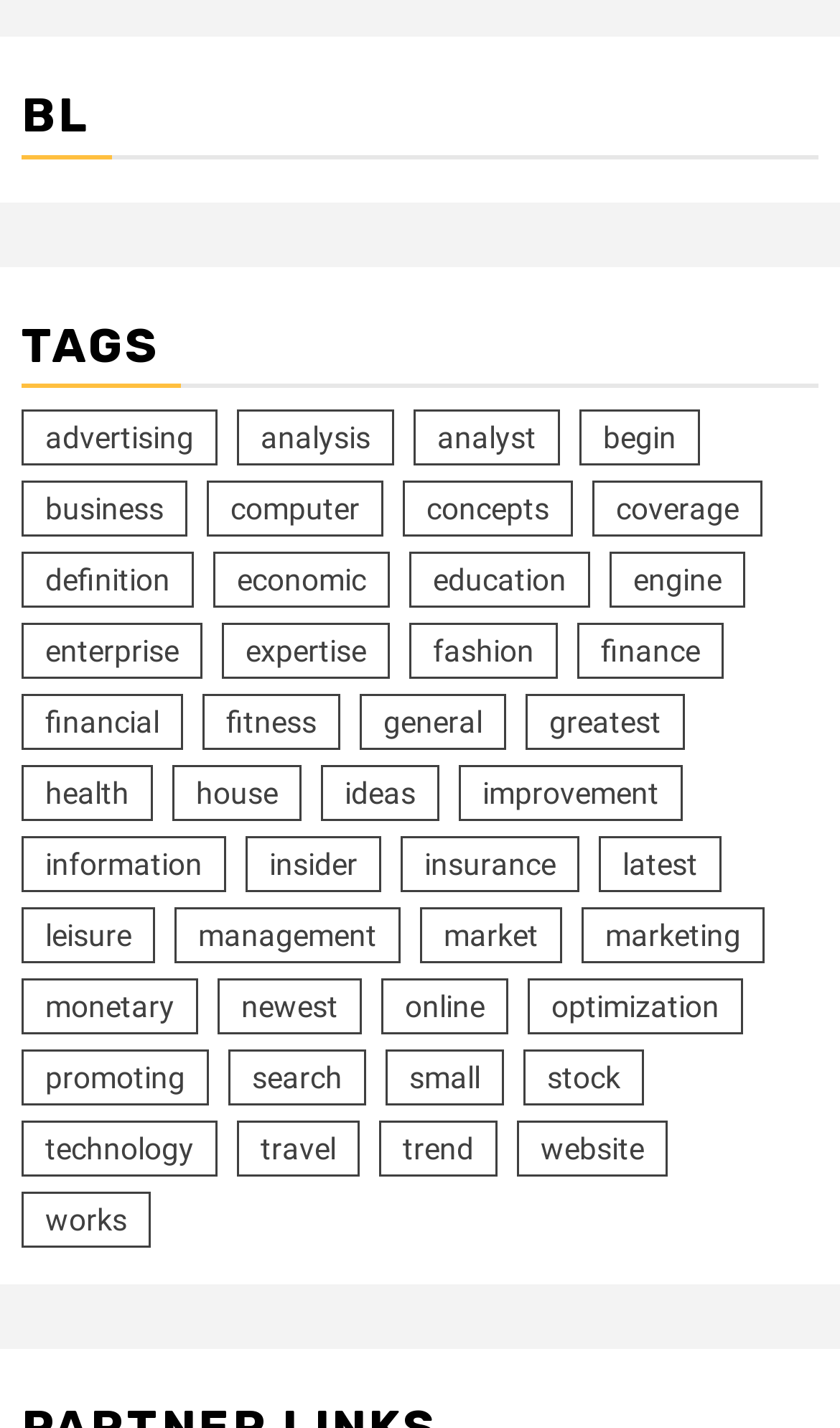Look at the image and answer the question in detail:
What is the category that appears first on the webpage?

By analyzing the bounding box coordinates, I determined that the link 'advertising (49 items)' has the smallest y1 value, indicating that it appears first on the webpage.